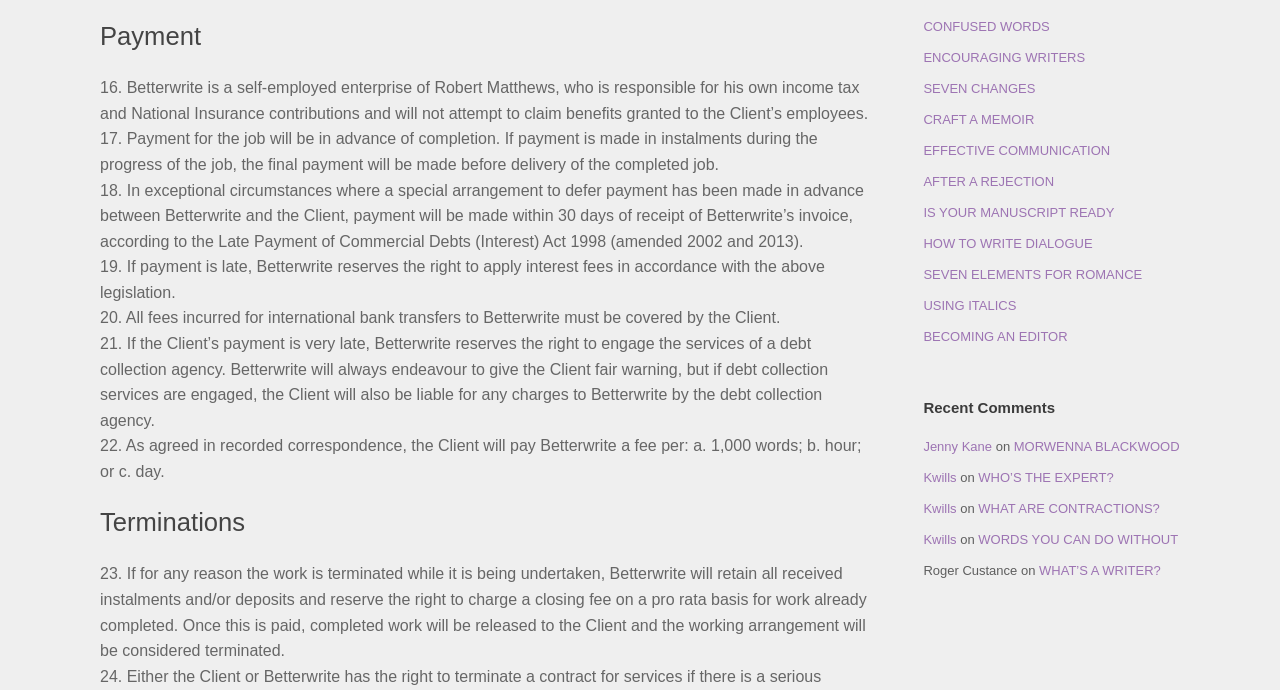Please give a succinct answer to the question in one word or phrase:
What is the last condition mentioned for payment?

International bank transfer fees